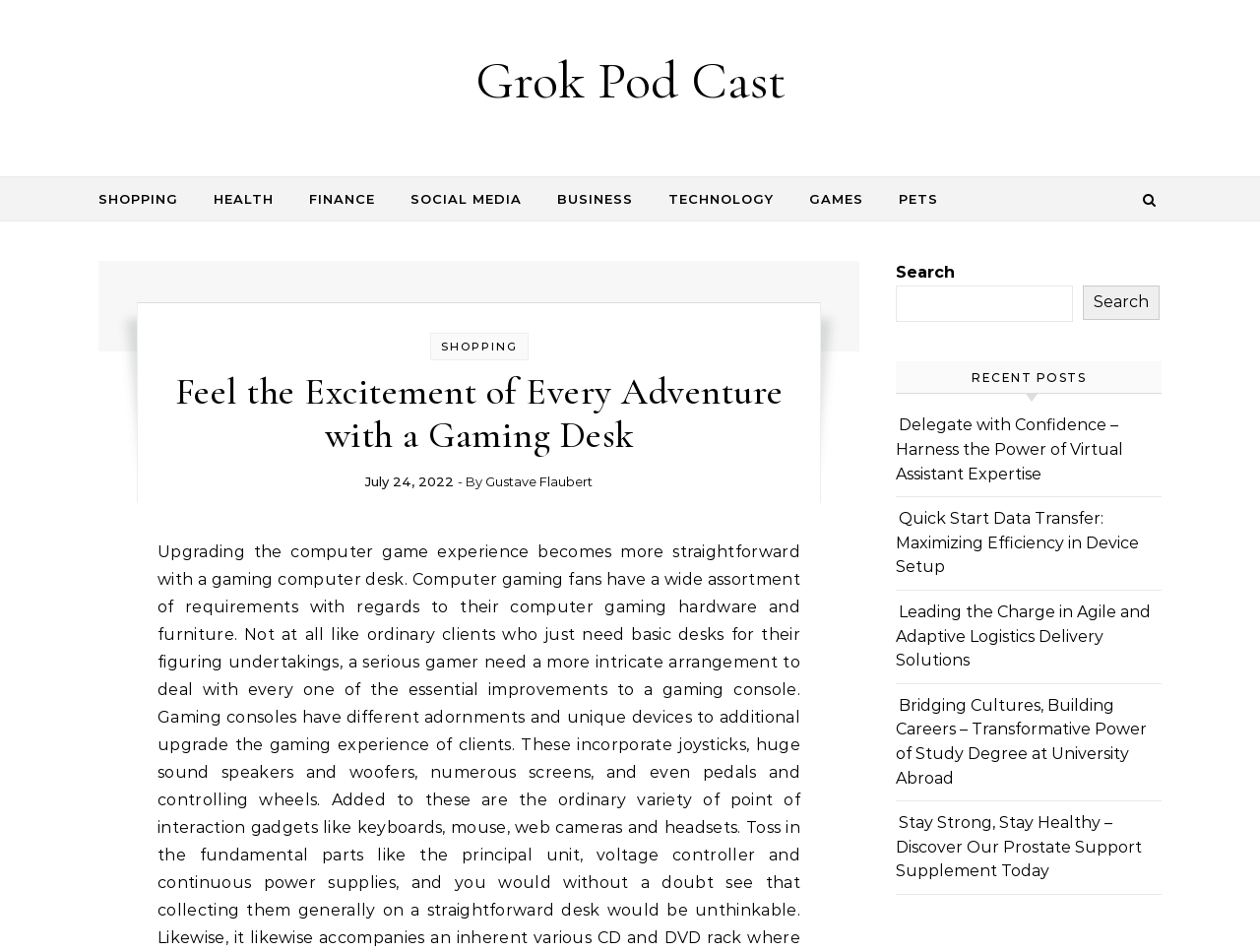Please determine and provide the text content of the webpage's heading.

Feel the Excitement of Every Adventure with a Gaming Desk